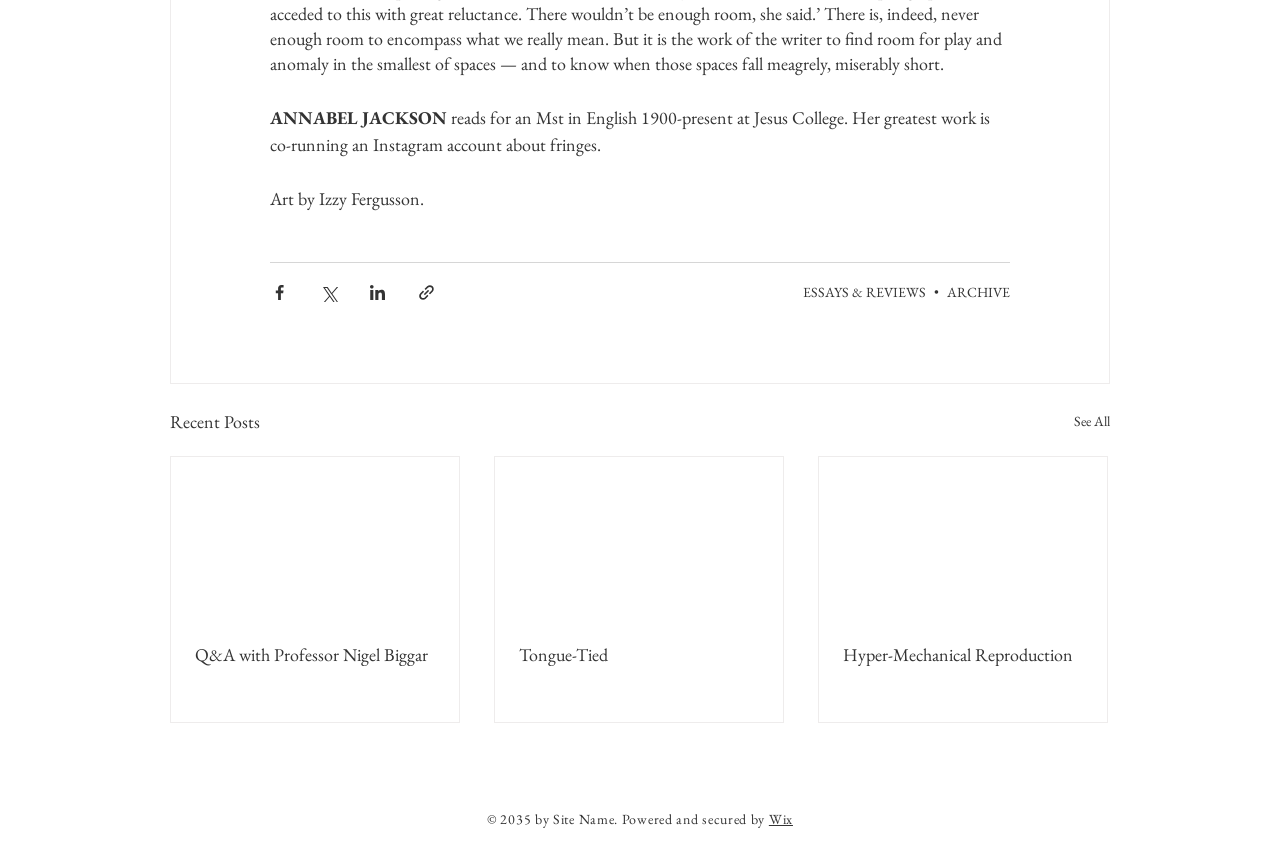Identify the bounding box coordinates of the region that needs to be clicked to carry out this instruction: "View Q&A with Professor Nigel Biggar". Provide these coordinates as four float numbers ranging from 0 to 1, i.e., [left, top, right, bottom].

[0.152, 0.747, 0.34, 0.774]